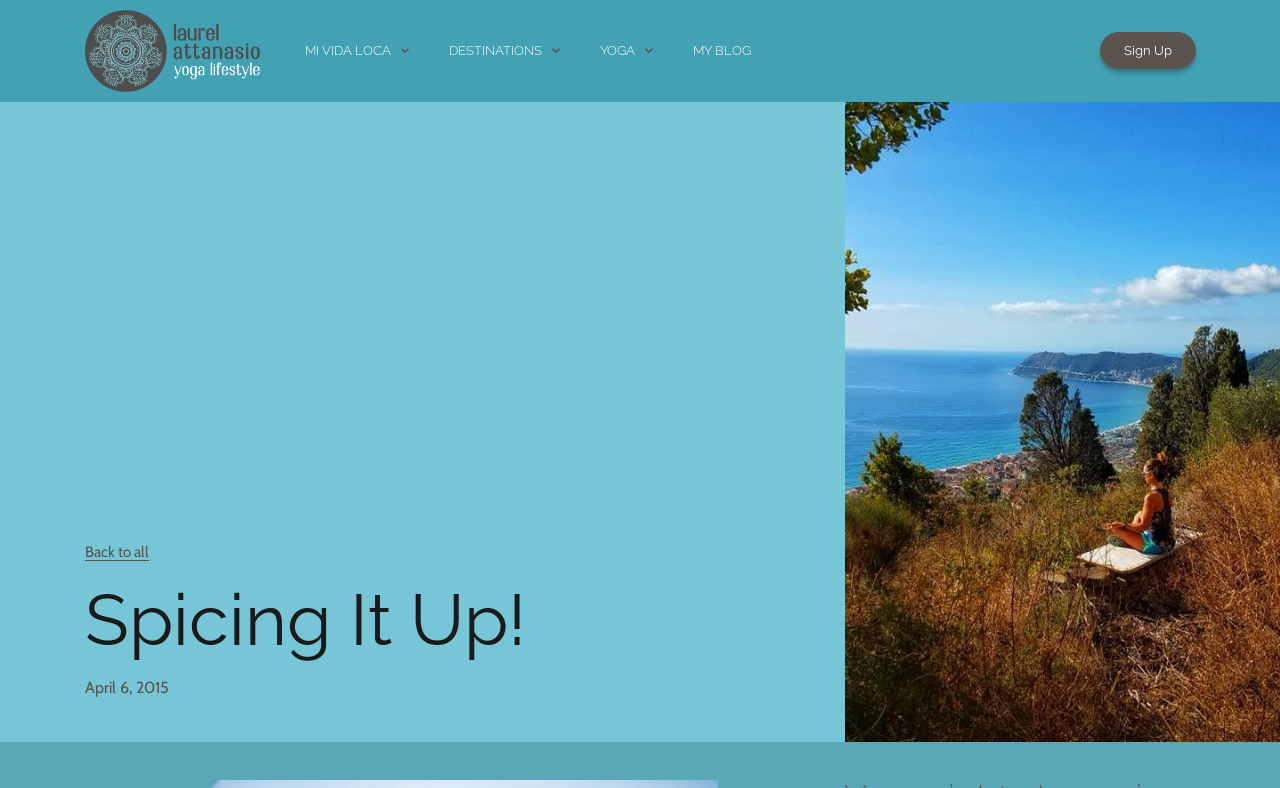What is the position of the 'Sign Up' link?
Using the image provided, answer with just one word or phrase.

Top right